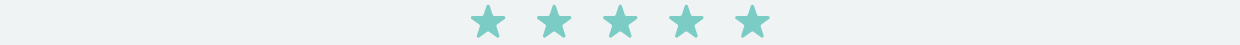Provide a thorough and detailed caption for the image.

This image features a series of five stylized stars, symbolizing a five-star rating, positioned against a soft, pale background. The stars are rendered in a cool, mint green hue, conveying a sense of calmness and positivity. This visual element is commonly used to signify exceptional service or quality, making it particularly suitable for an endorsement or review context, perhaps in relation to a dental office or healthcare service that has received high praise from patients. The overall composition effectively captures attention while promoting trust and satisfaction among potential clients seeking dental care.